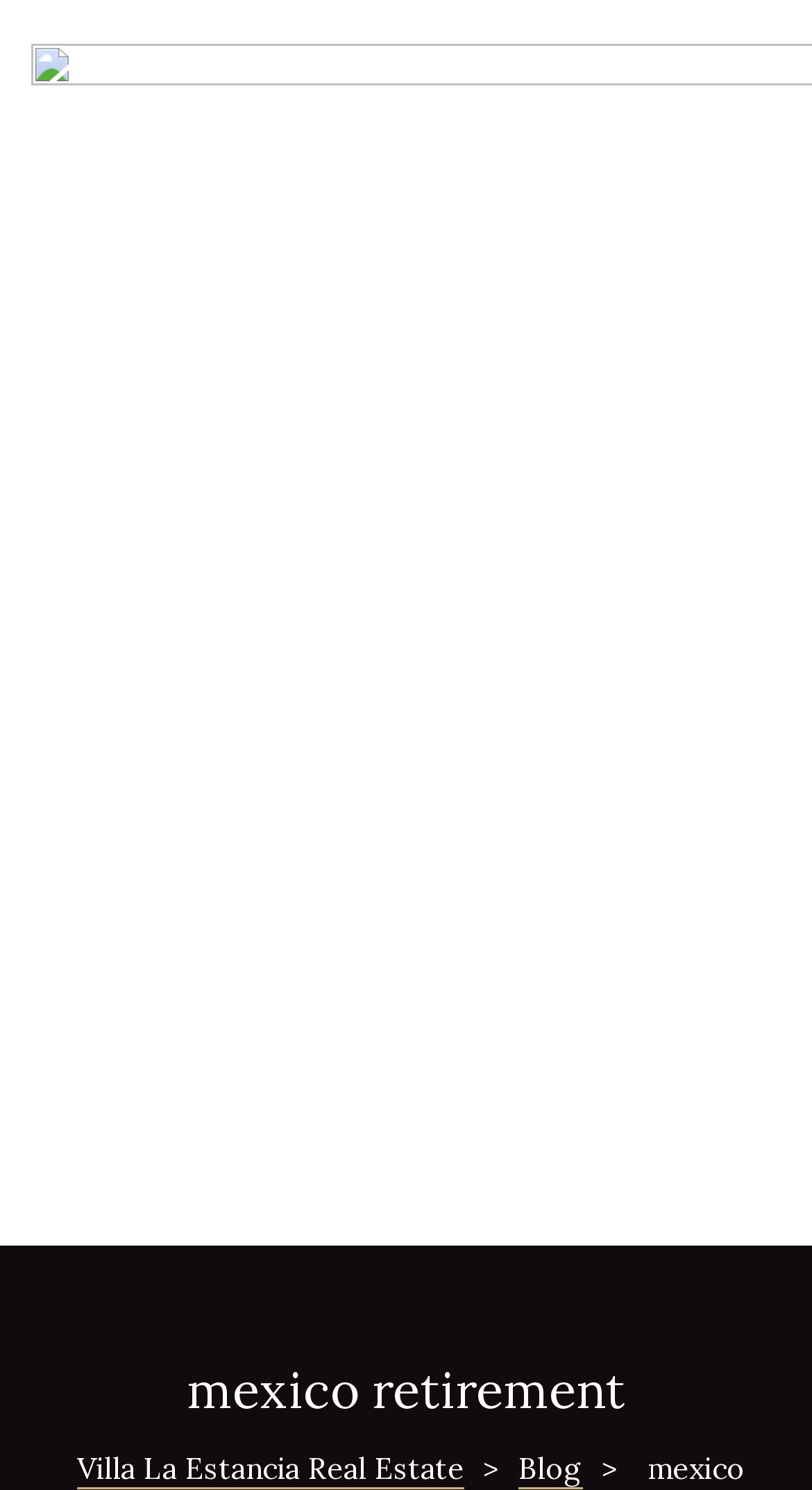Identify the bounding box for the UI element described as: "Pinterest". The coordinates should be four float numbers between 0 and 1, i.e., [left, top, right, bottom].

None